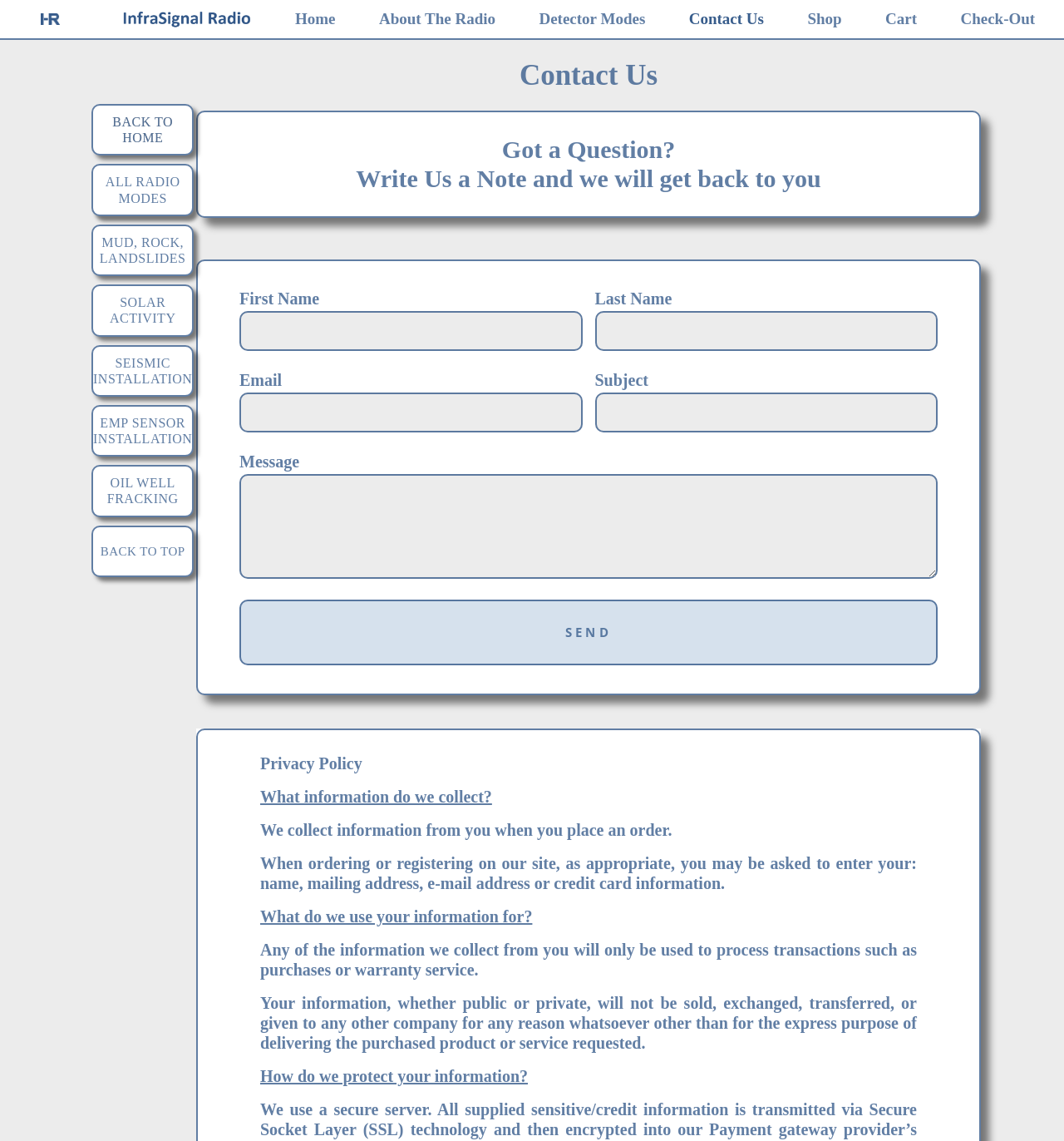Respond to the following query with just one word or a short phrase: 
What information is required to send a message?

Email and subject